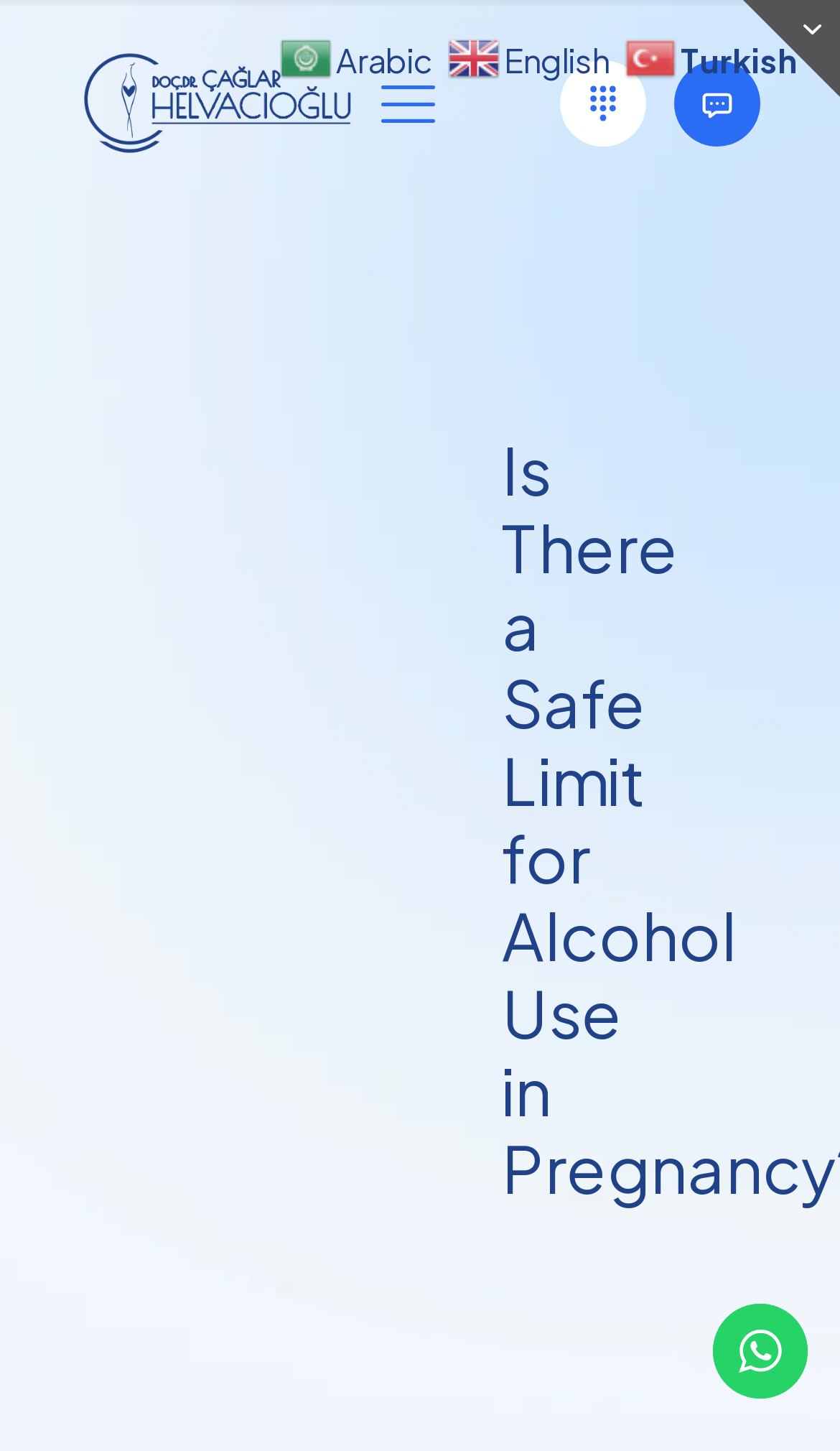Identify the primary heading of the webpage and provide its text.

Is There a Safe Limit for Alcohol Use in Pregnancy?